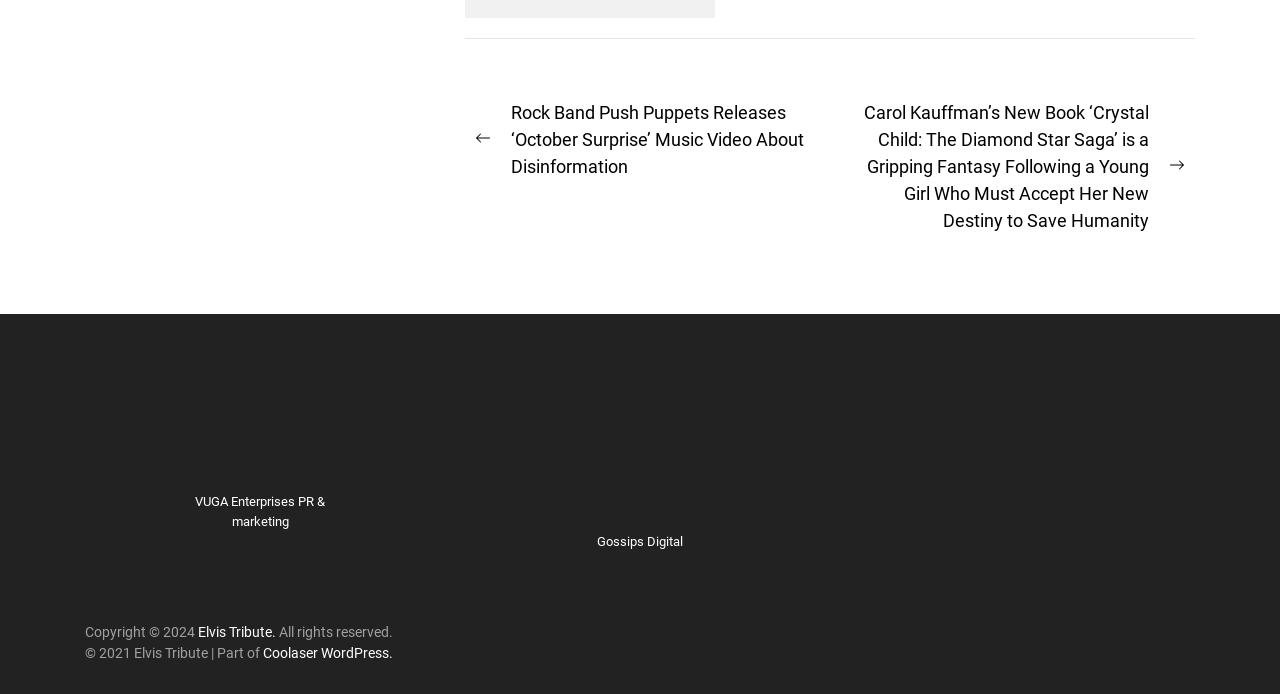Please locate the clickable area by providing the bounding box coordinates to follow this instruction: "Visit Digital gossip".

[0.43, 0.714, 0.57, 0.737]